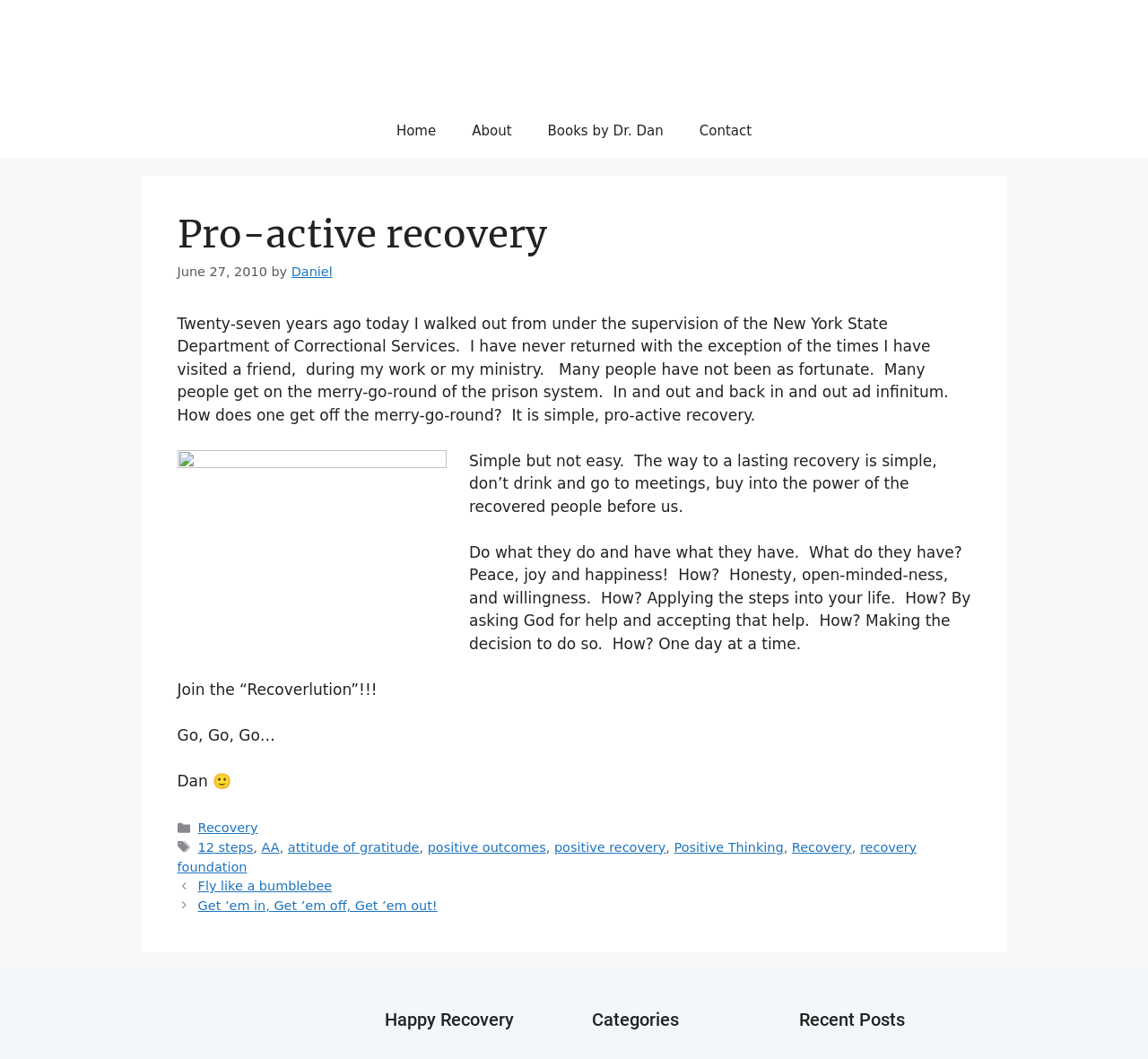Locate the bounding box coordinates of the element that should be clicked to execute the following instruction: "Visit the 'About' page".

[0.395, 0.098, 0.461, 0.149]